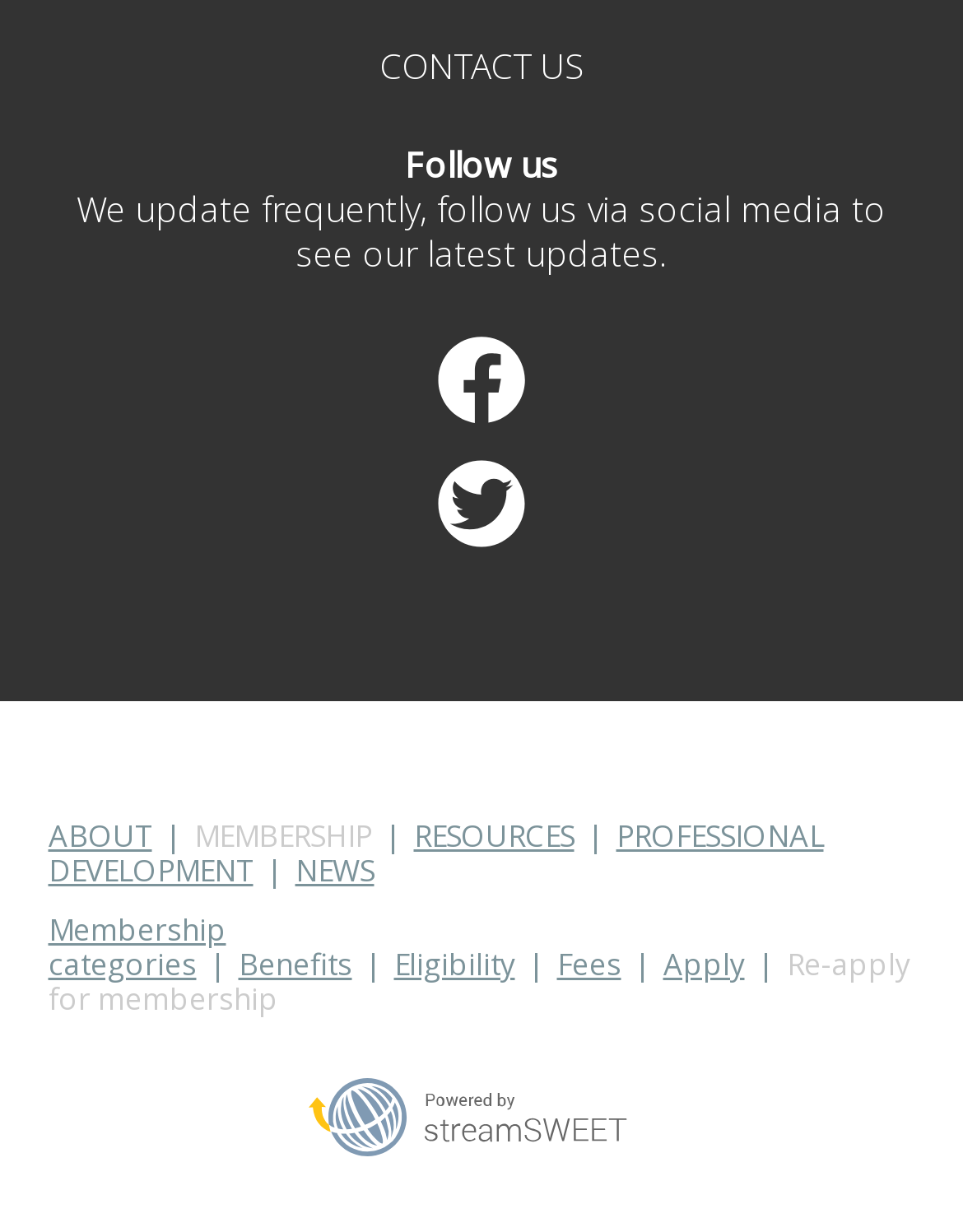What is the purpose of the 'Follow us' section?
Please elaborate on the answer to the question with detailed information.

The 'Follow us' section is located at the top of the webpage, and it contains links to the organization's social media profiles, including Facebook and Twitter. The section is accompanied by a description that states 'We update frequently, follow us via social media to see our latest updates.' This suggests that the purpose of the section is to encourage visitors to follow the organization's social media profiles in order to stay up-to-date with their latest updates.